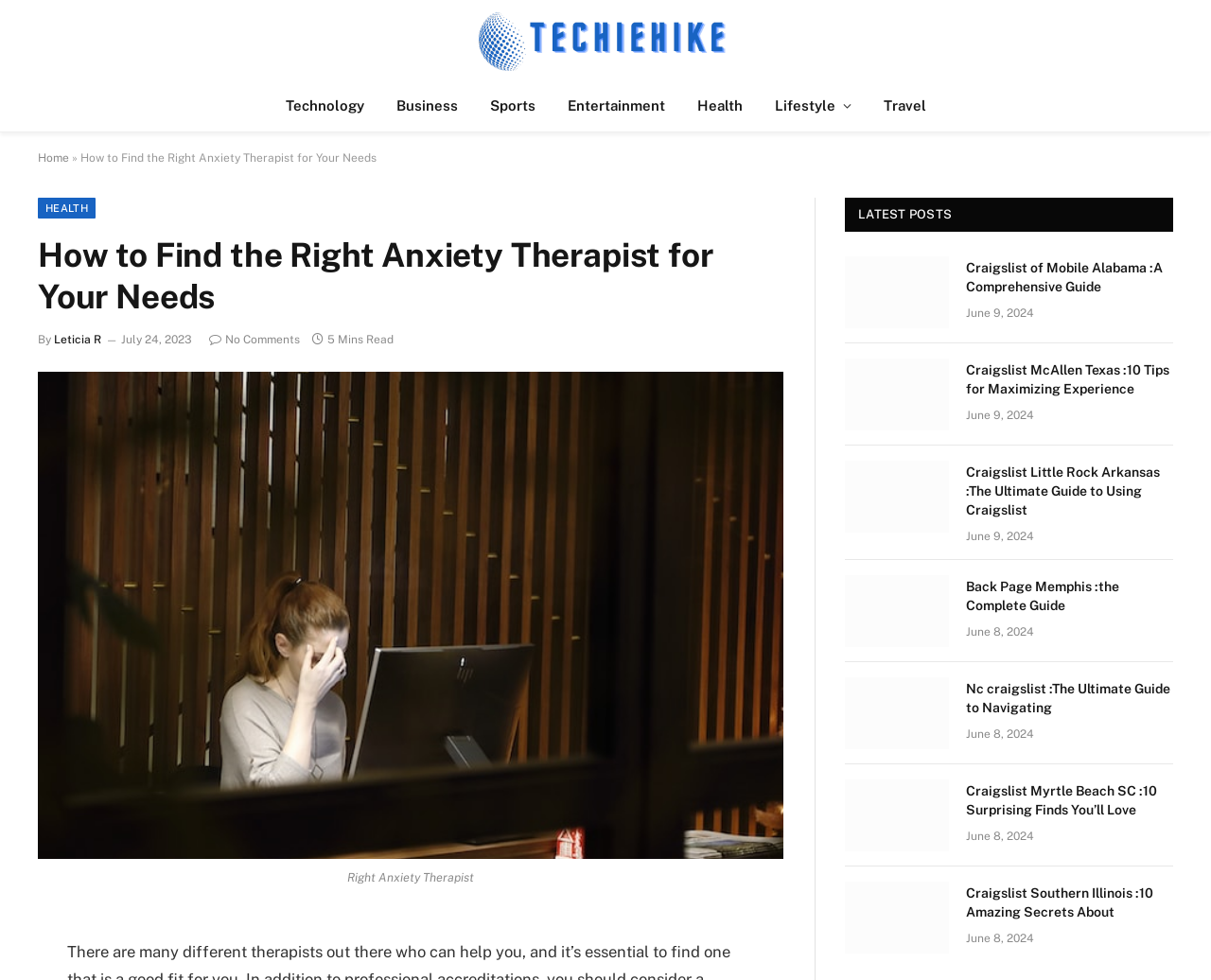Provide the bounding box coordinates of the section that needs to be clicked to accomplish the following instruction: "Check the latest post 'Craigslist of Mobile Alabama :A Comprehensive Guide'."

[0.798, 0.263, 0.969, 0.302]